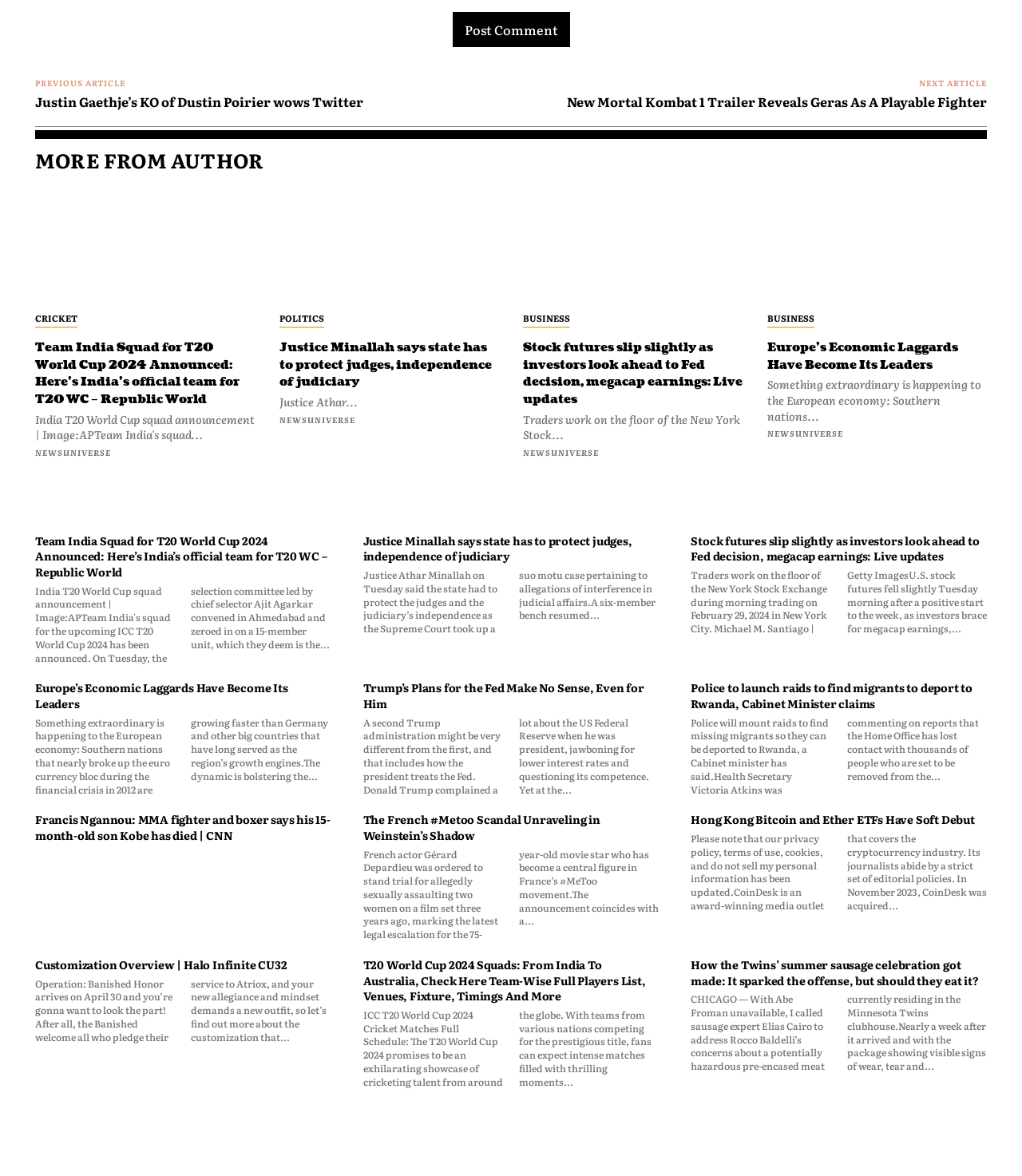Give a one-word or short phrase answer to the question: 
What is the purpose of the 'NEXT ARTICLE' and 'PREVIOUS ARTICLE' links?

To navigate between articles